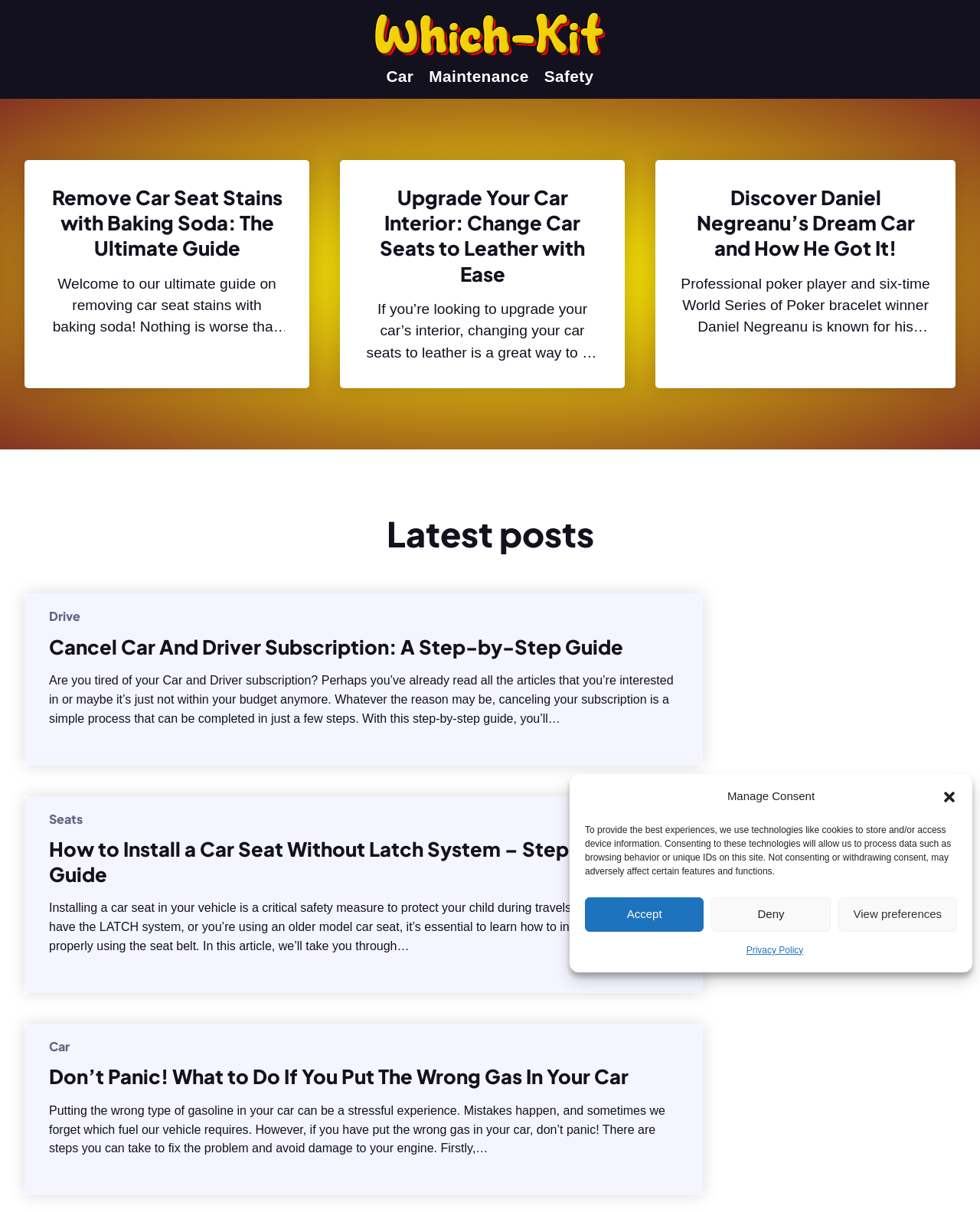What is the purpose of the 'Manage Consent' dialog?
Please elaborate on the answer to the question with detailed information.

The 'Manage Consent' dialog has buttons such as 'Accept', 'Deny', and 'View preferences', which suggests that it is related to managing cookies and consent. The static text in the dialog also mentions 'technologies like cookies to store and/or access device information', which further supports this conclusion.